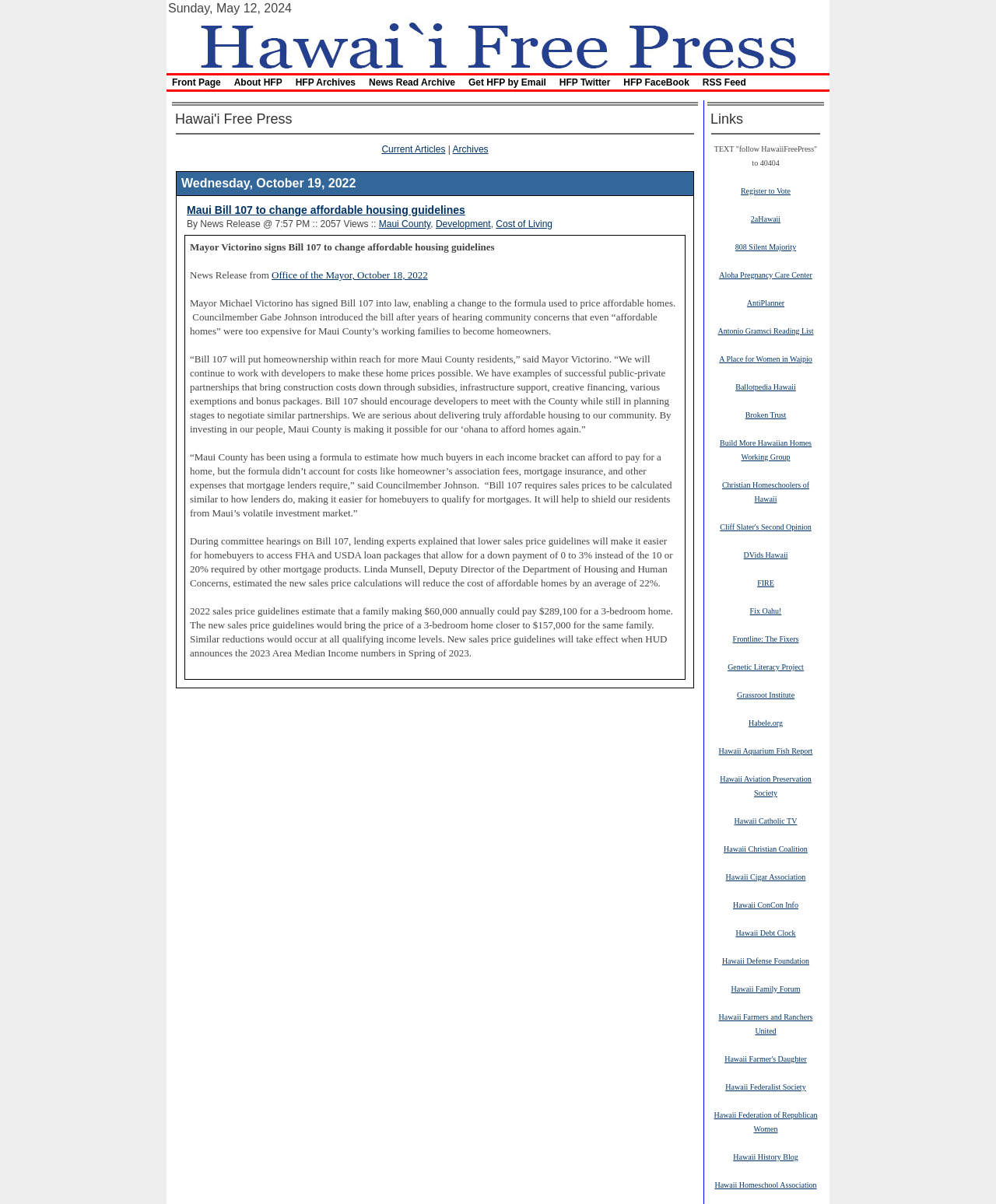Please give a one-word or short phrase response to the following question: 
Who signed Bill 107 into law?

Mayor Michael Victorino